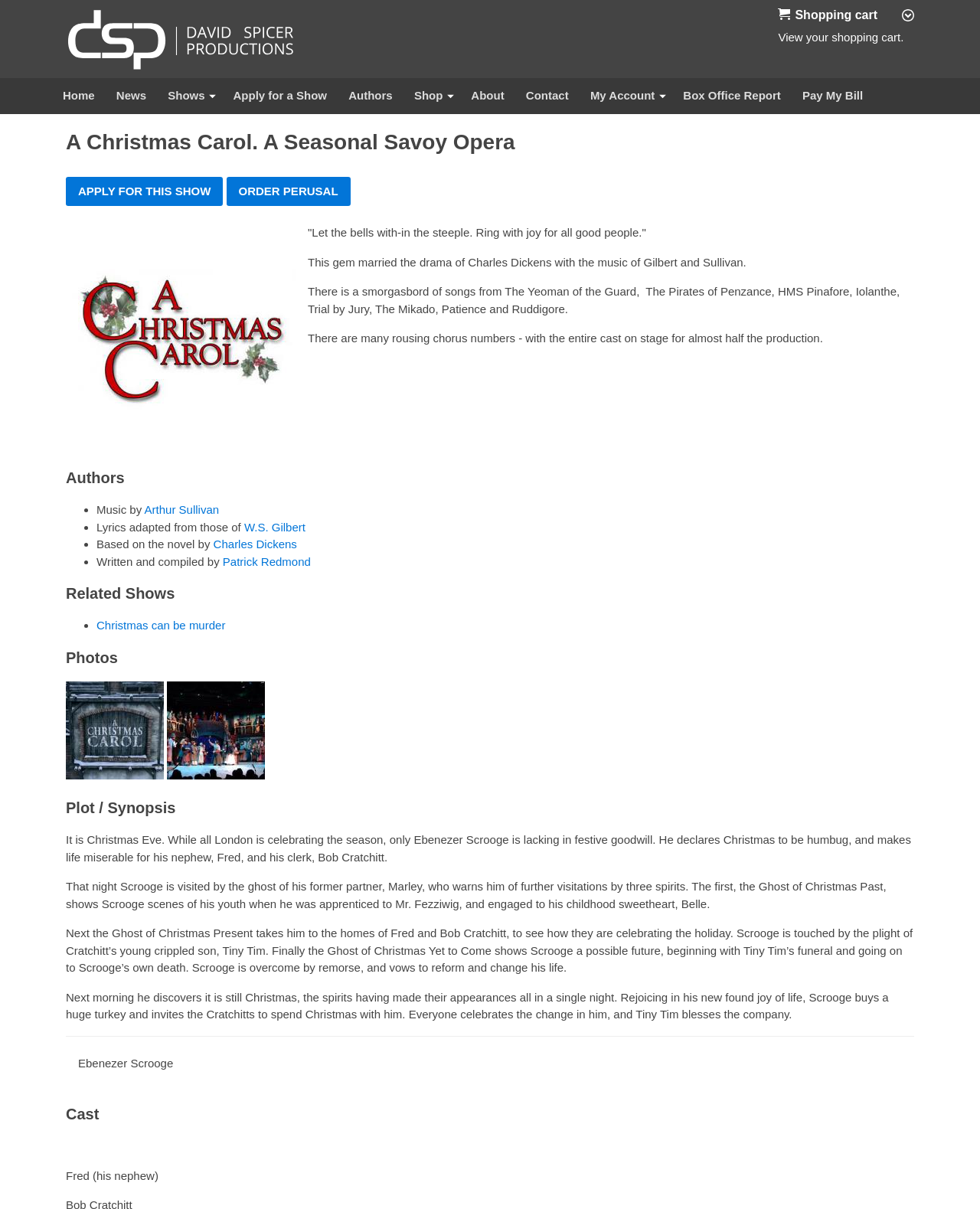Identify the bounding box of the UI component described as: "About".

[0.471, 0.065, 0.524, 0.094]